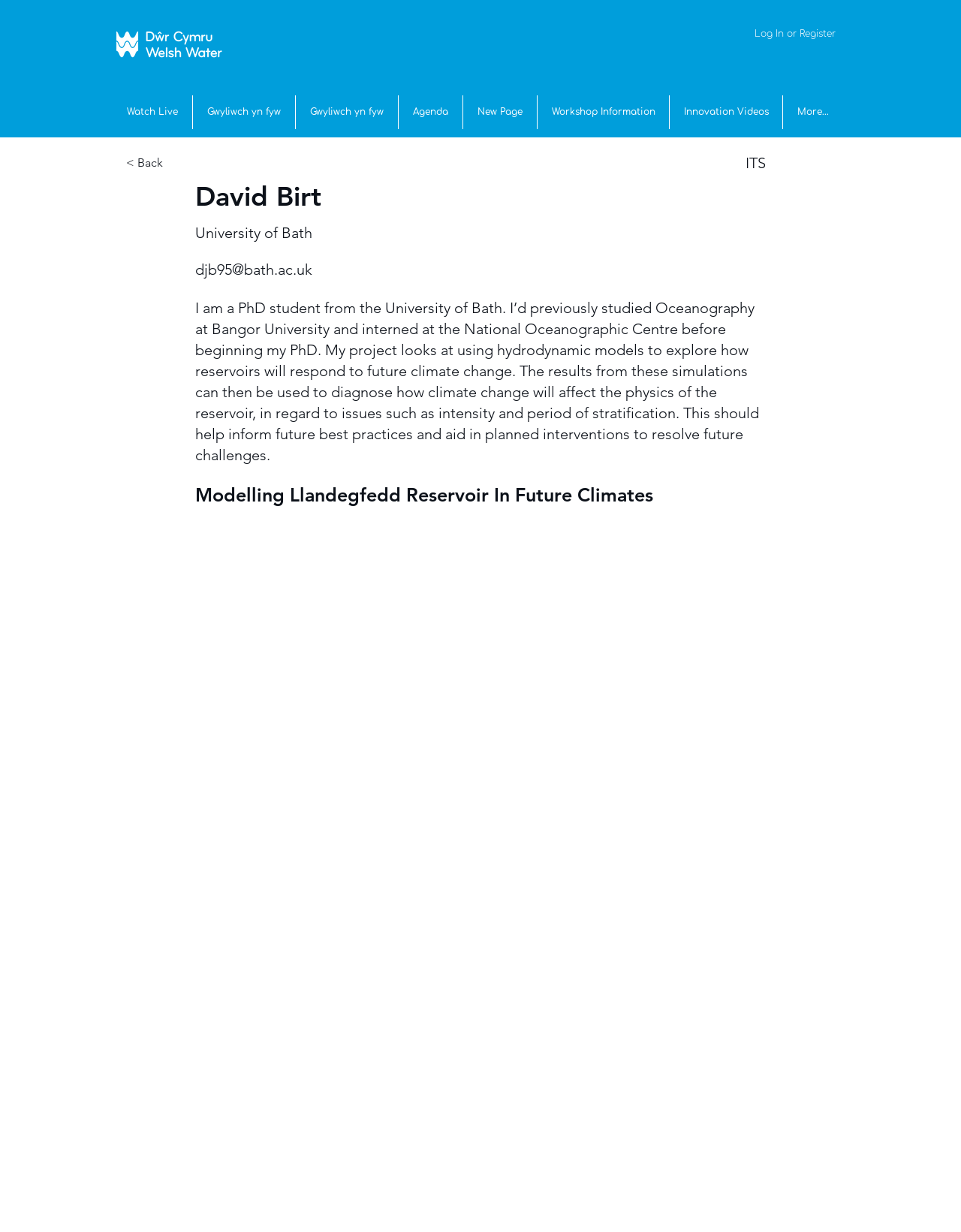What is the university affiliation of the PhD student?
Based on the image, provide your answer in one word or phrase.

University of Bath